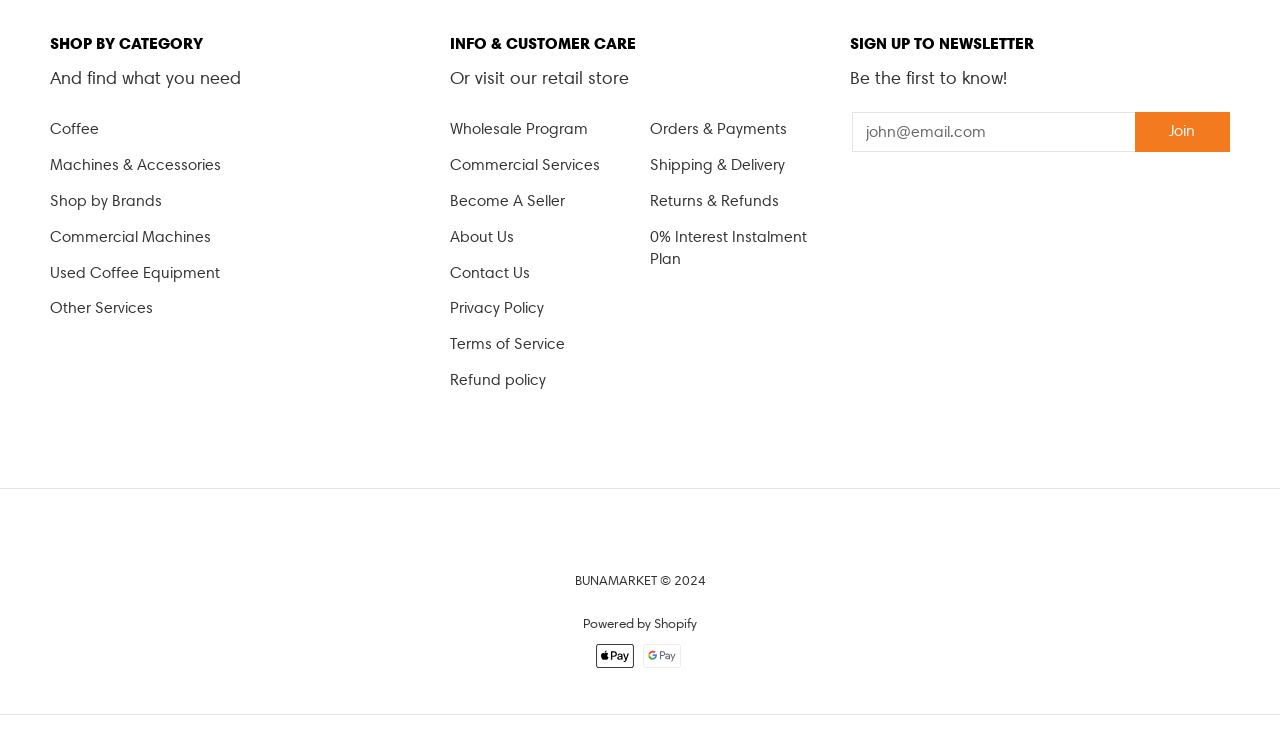Determine the bounding box coordinates of the clickable element necessary to fulfill the instruction: "Click on Coffee". Provide the coordinates as four float numbers within the 0 to 1 range, i.e., [left, top, right, bottom].

[0.039, 0.152, 0.336, 0.201]